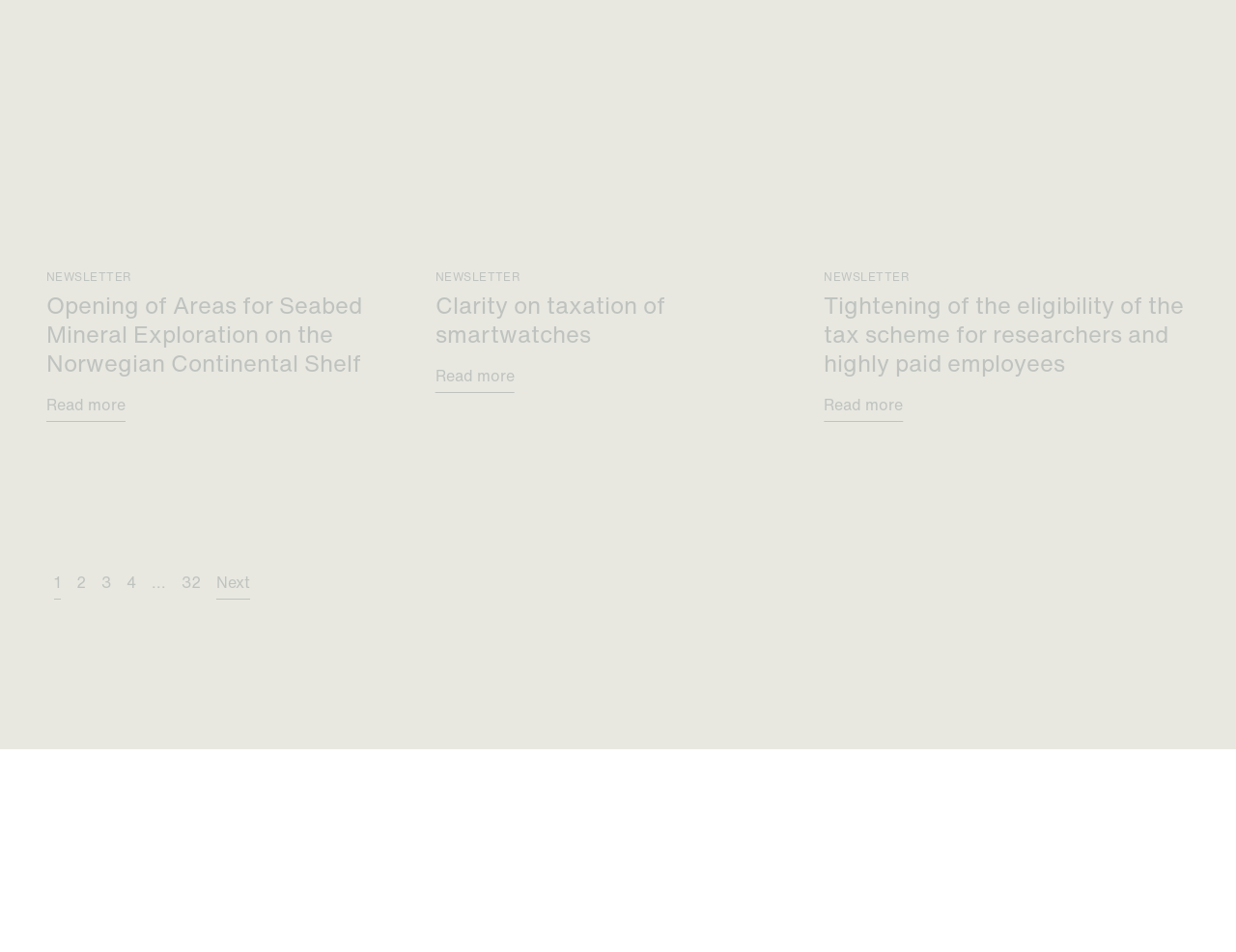What is the profession of Thomas Behné Ramsnes?
Please provide a detailed and thorough answer to the question.

Thomas Behné Ramsnes is a partner, as indicated by the static text 'Partner' below his name, and he is located in Stavanger.